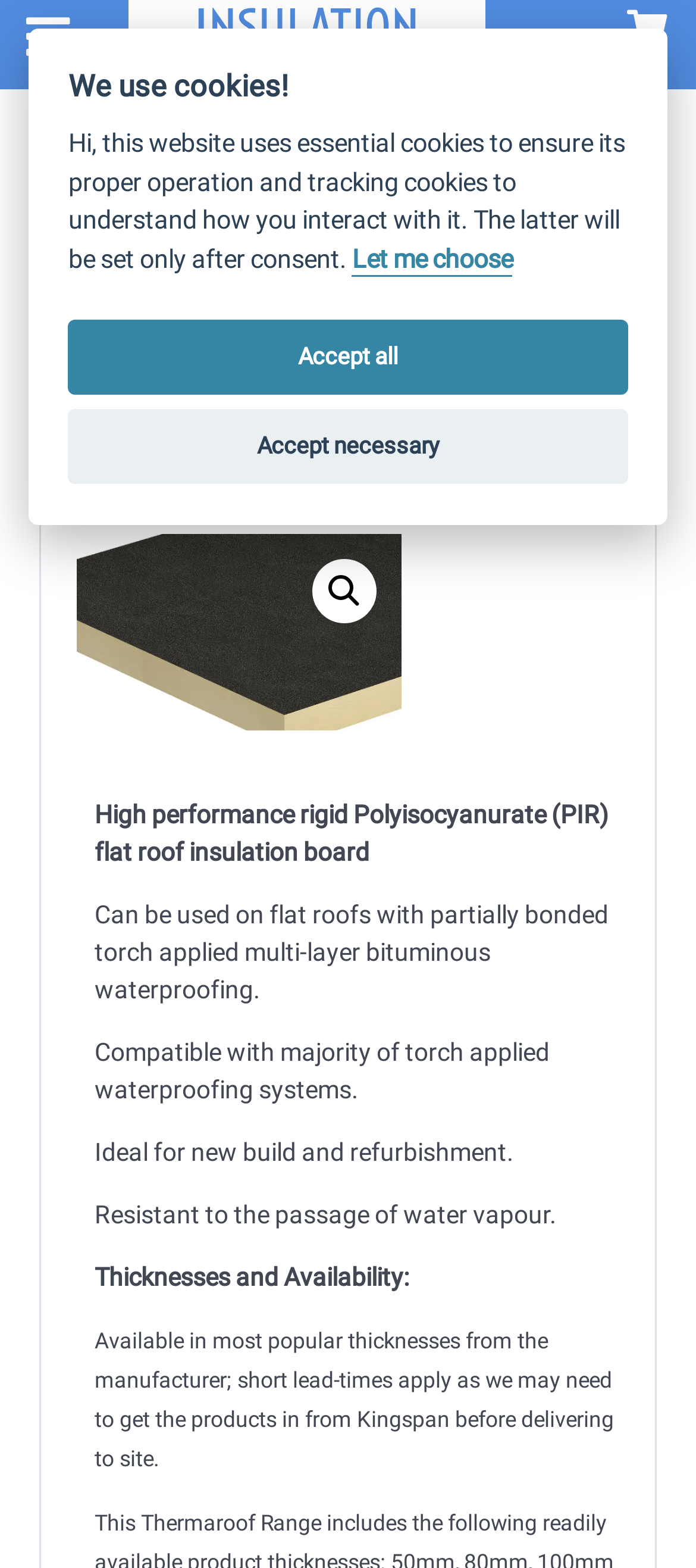What is the application of this insulation product?
Please provide a single word or phrase as your answer based on the image.

Flat roof waterproofing